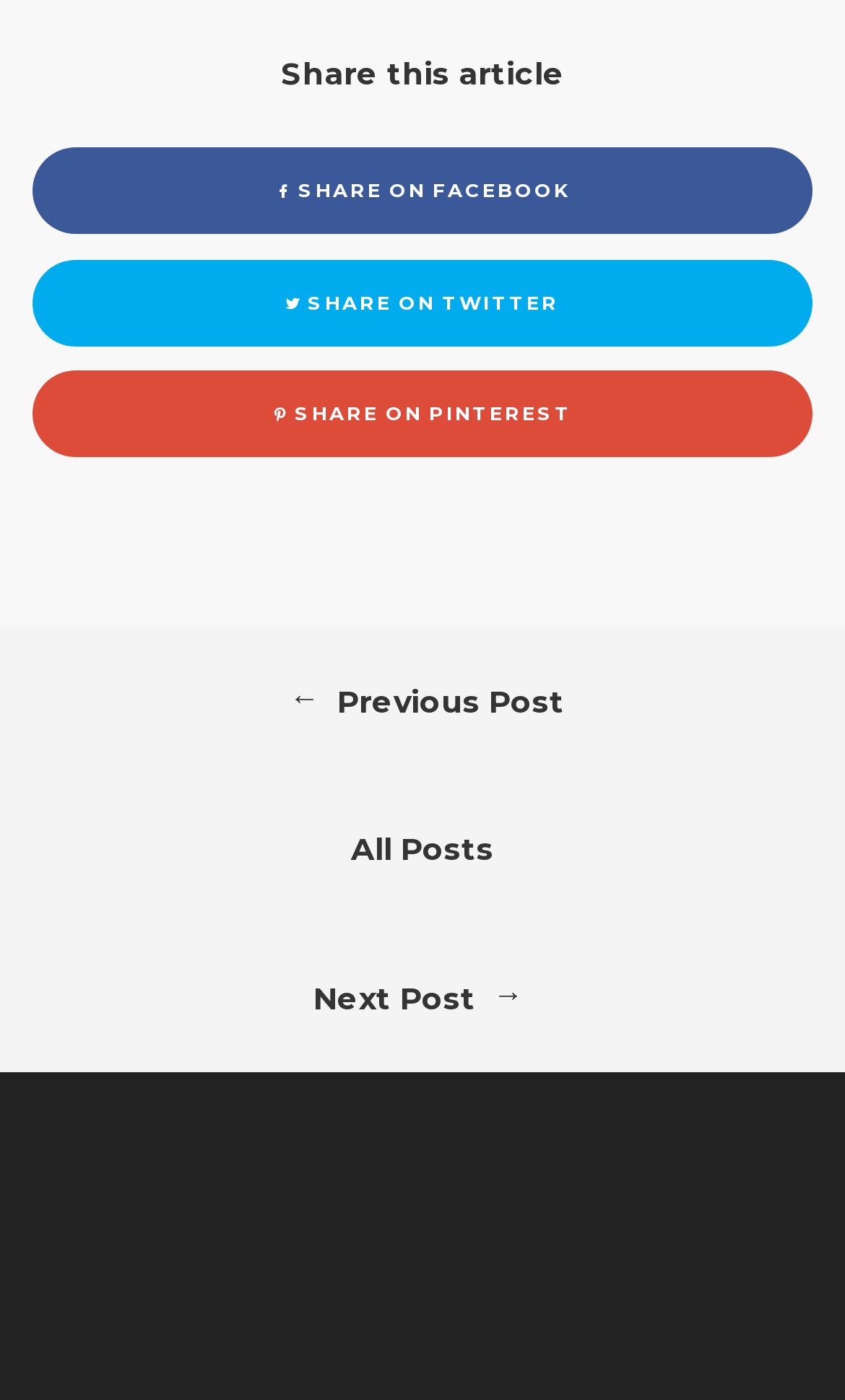For the element described, predict the bounding box coordinates as (top-left x, top-left y, bottom-right x, bottom-right y). All values should be between 0 and 1. Element description: All Posts

[0.0, 0.555, 1.0, 0.66]